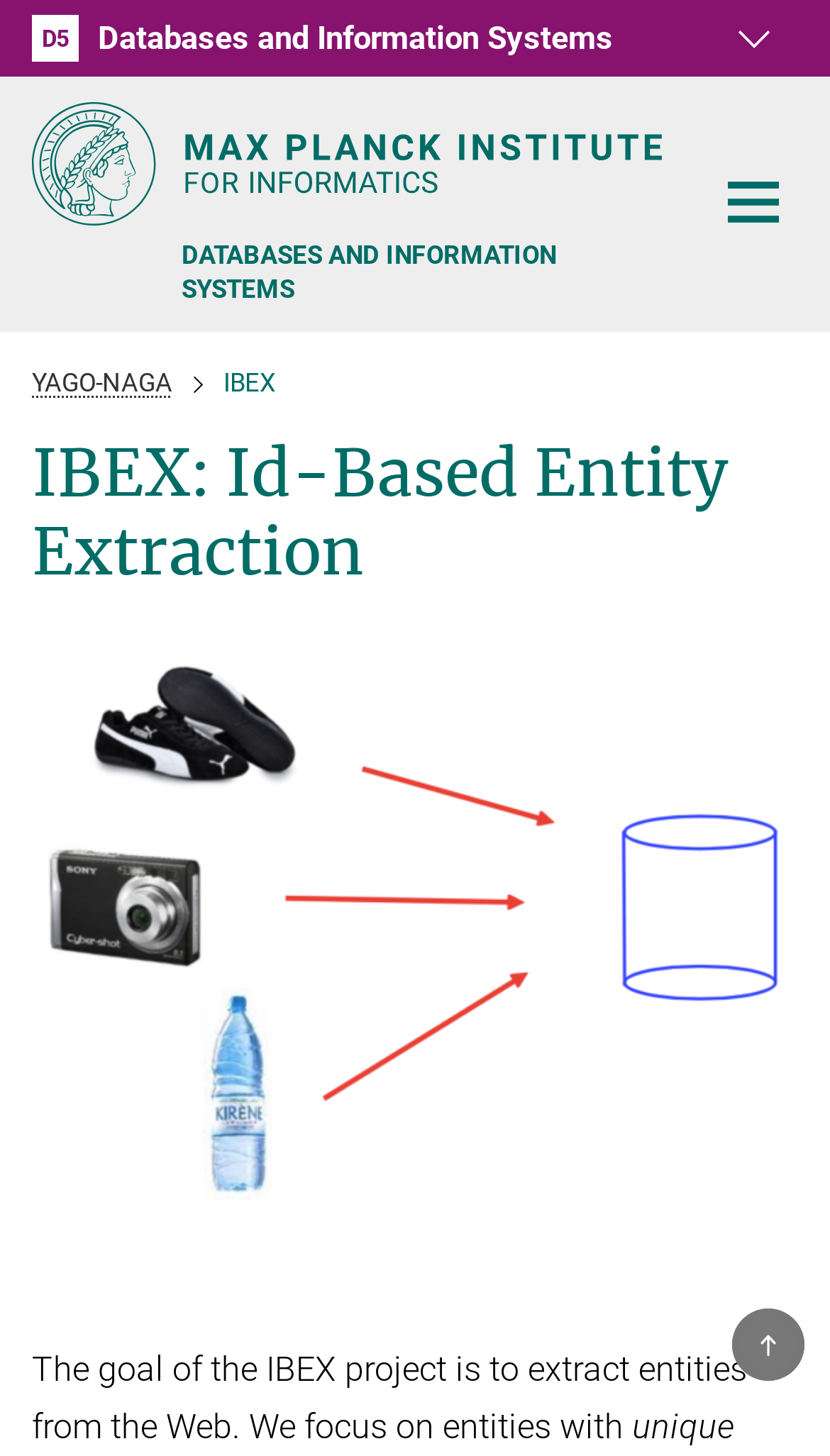Identify and extract the main heading of the webpage.

IBEX: Id-Based Entity Extraction